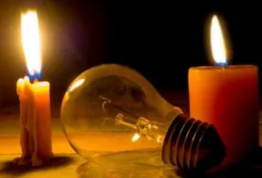Answer the question using only a single word or phrase: 
What does the juxtaposition of the light bulb and candles symbolize?

Struggle with power supply issues